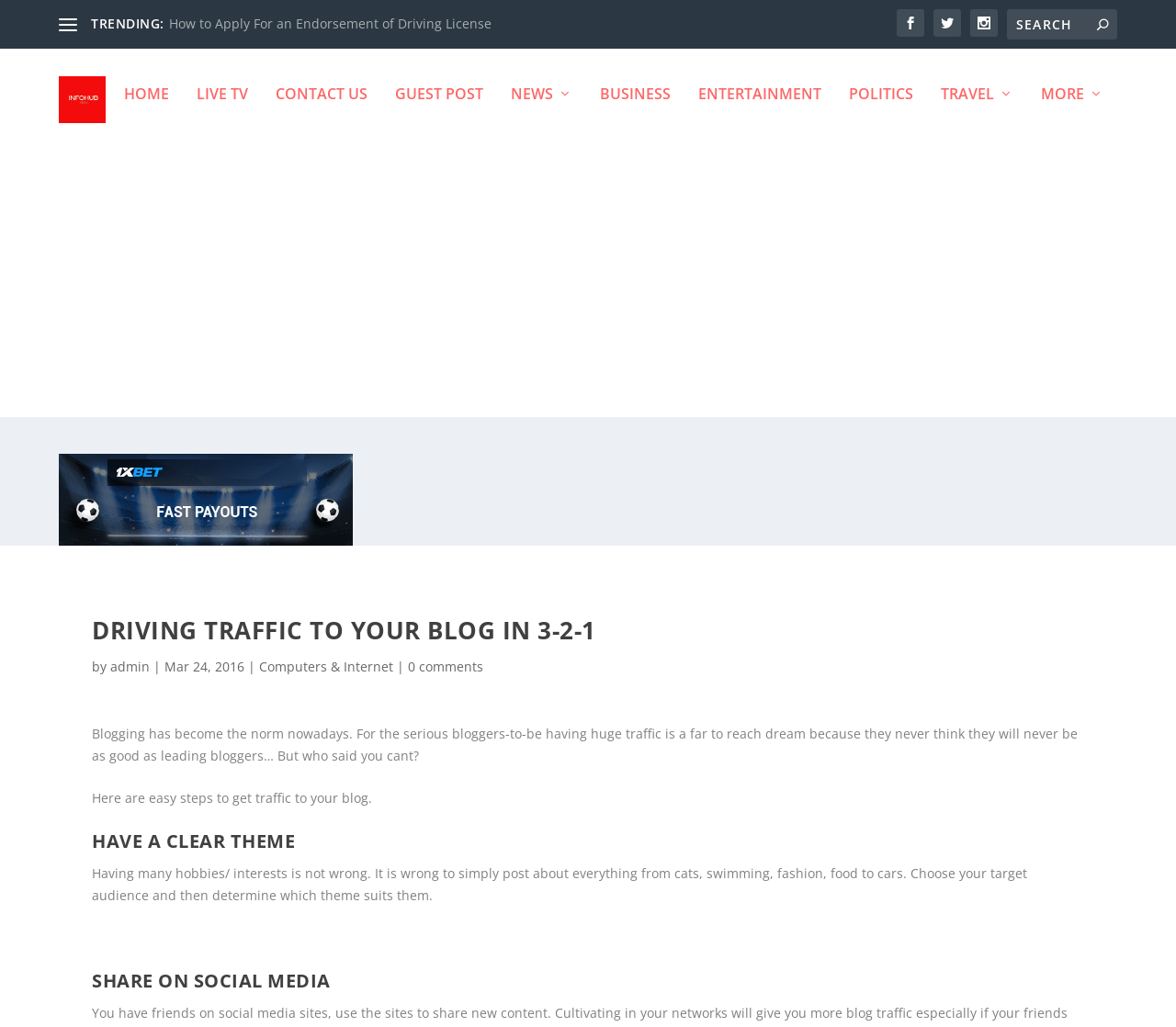Provide a thorough description of the webpage's content and layout.

The webpage is about driving traffic to a blog, with a focus on providing tips and advice for bloggers. At the top left corner, there is a link to "Infohub Kenya" accompanied by an image. Below this, there is a navigation menu with links to "HOME", "LIVE TV", "CONTACT US", "GUEST POST", and other categories.

To the right of the navigation menu, there is a search bar with a search button. Above the search bar, there are three social media links represented by icons. On the top right corner, there is a trending section with a link to "How to Apply For an Endorsement of Driving License".

The main content of the webpage is divided into sections. The first section has a heading "DRIVING TRAFFIC TO YOUR BLOG IN 3-2-1" followed by the author's name and the date of publication. Below this, there is a paragraph of text that discusses the challenges of getting traffic to a blog. The text is followed by a link to the category "Computers & Internet" and a comment section with zero comments.

The next section has a heading "HAVE A CLEAR THEME" and provides advice on choosing a target audience and theme for a blog. The text is informative and provides guidance for bloggers.

There is an advertisement iframe on the left side of the webpage, taking up a significant portion of the screen. Another advertisement link is located below the navigation menu.